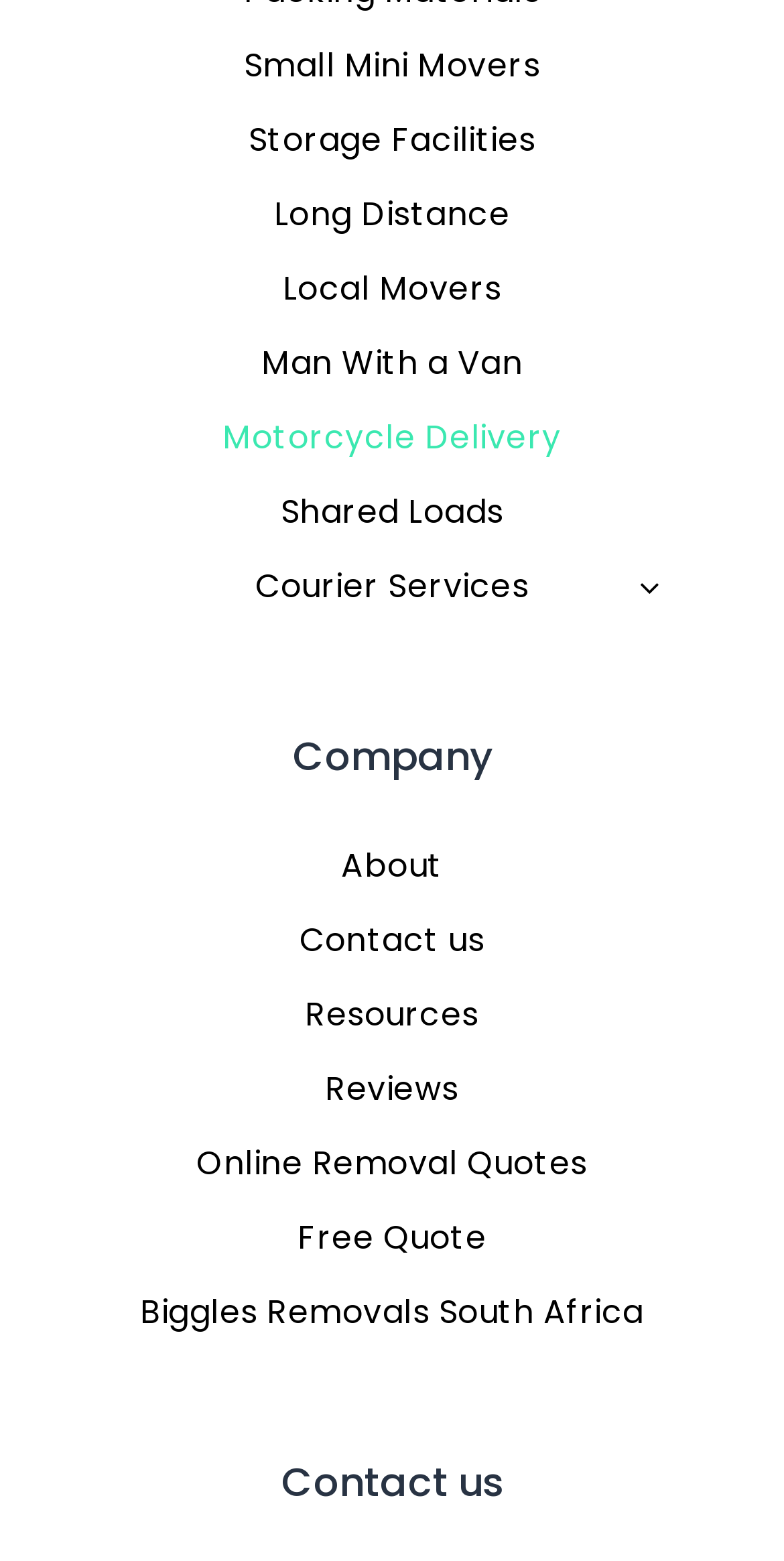Using the format (top-left x, top-left y, bottom-right x, bottom-right y), provide the bounding box coordinates for the described UI element. All values should be floating point numbers between 0 and 1: About

[0.077, 0.532, 0.923, 0.579]